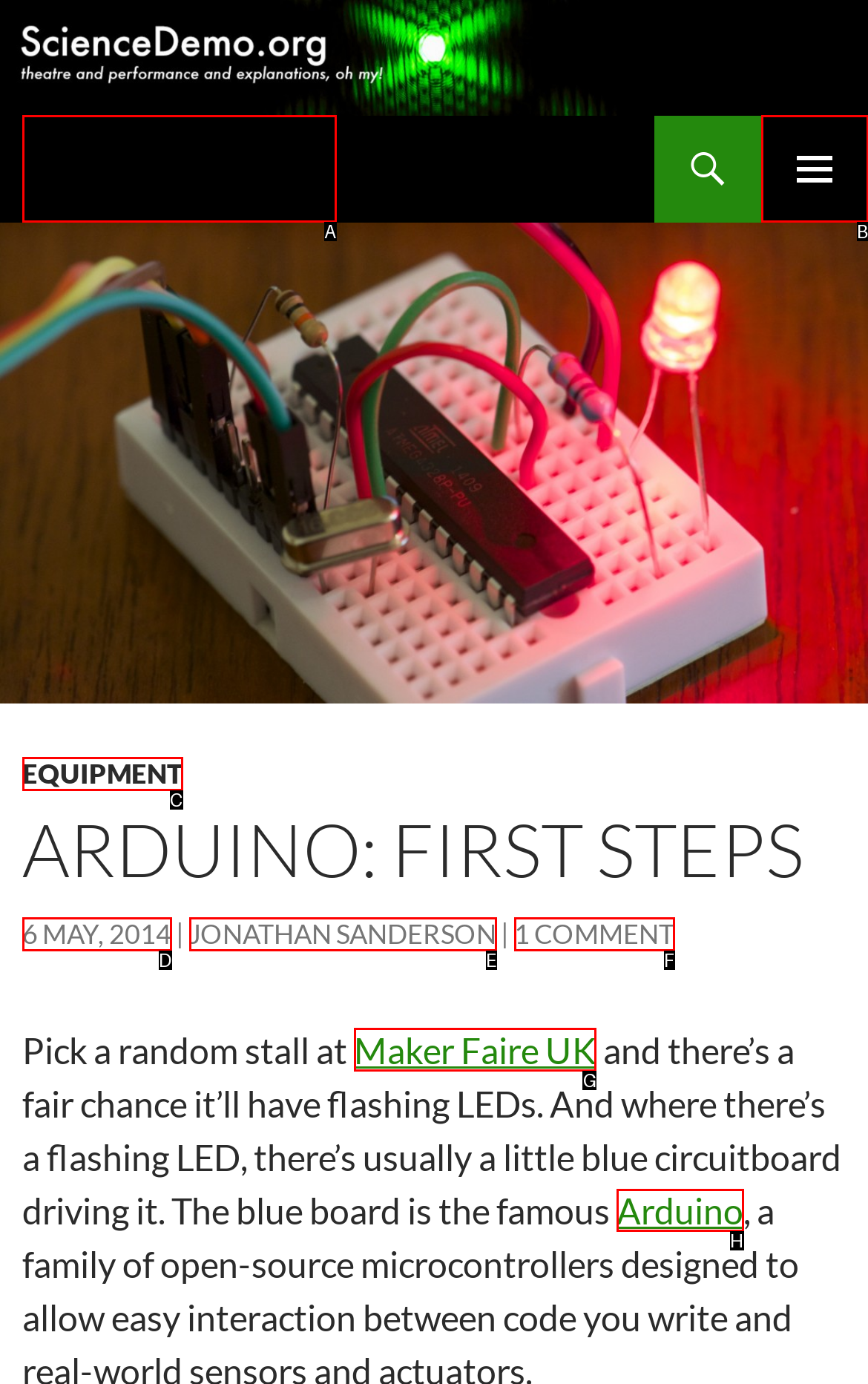Identify the HTML element you need to click to achieve the task: Visit the Maker Faire UK website. Respond with the corresponding letter of the option.

G